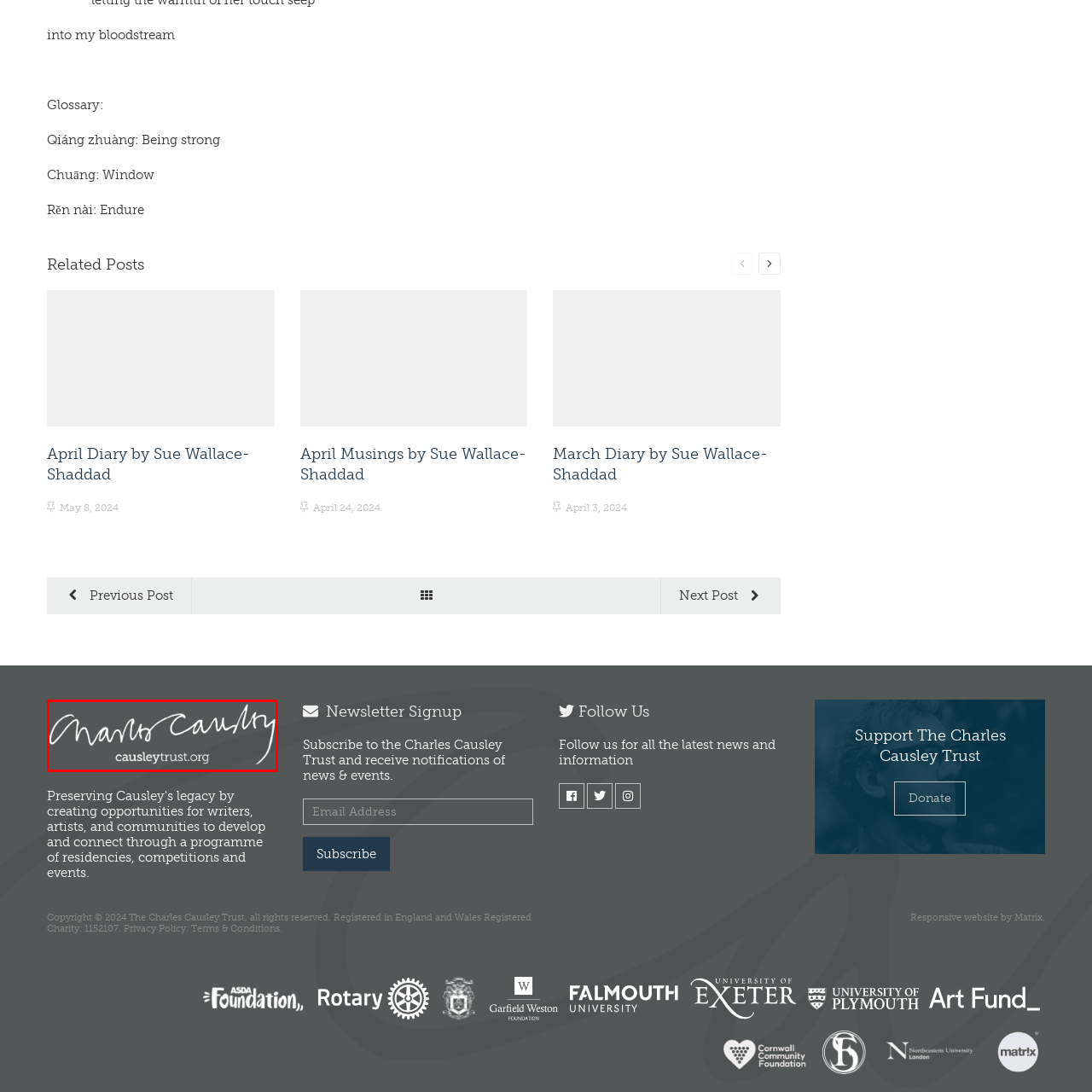Thoroughly describe the scene captured inside the red-bordered image.

The image features the stylized signature of Charles Causley, prominently displayed against a dark gray background. Below the signature, the text "causleytrust.org" is written in a clean, understated font, indicating the website associated with the Charles Causley Trust. This trust is dedicated to preserving and promoting the legacy of the renowned poet Charles Causley, highlighting his contributions to literature and ensuring that his work remains accessible to future generations. The overall aesthetic is modern and elegant, reflecting the trust's commitment to cultural heritage and the arts.